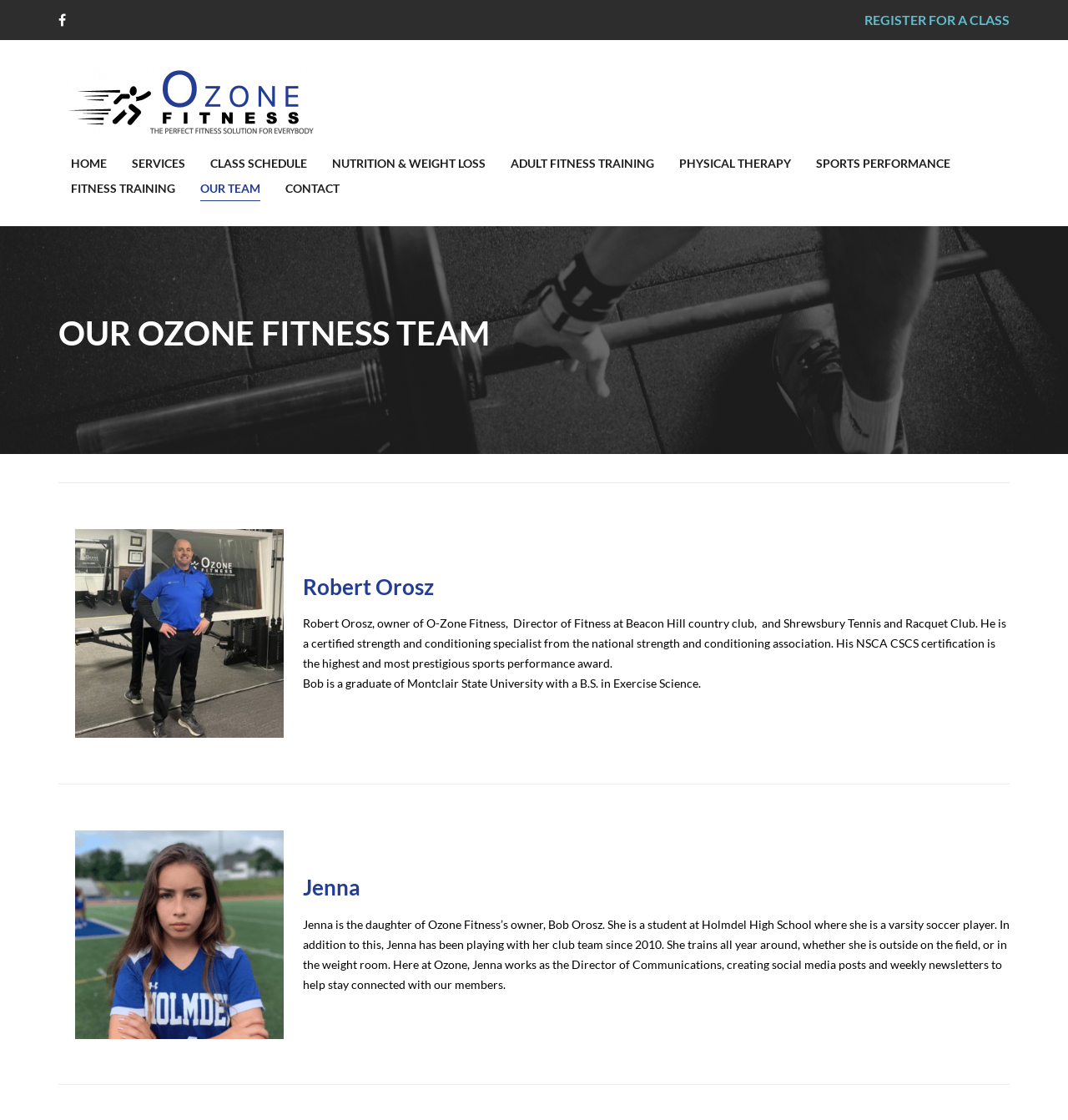Refer to the image and provide a thorough answer to this question:
What is Robert Orosz's certification?

I found Robert Orosz's certification by reading the text below his heading, which states that 'He is a certified strength and conditioning specialist from the national strength and conditioning association. His NSCA CSCS certification is the highest and most prestigious sports performance award.'